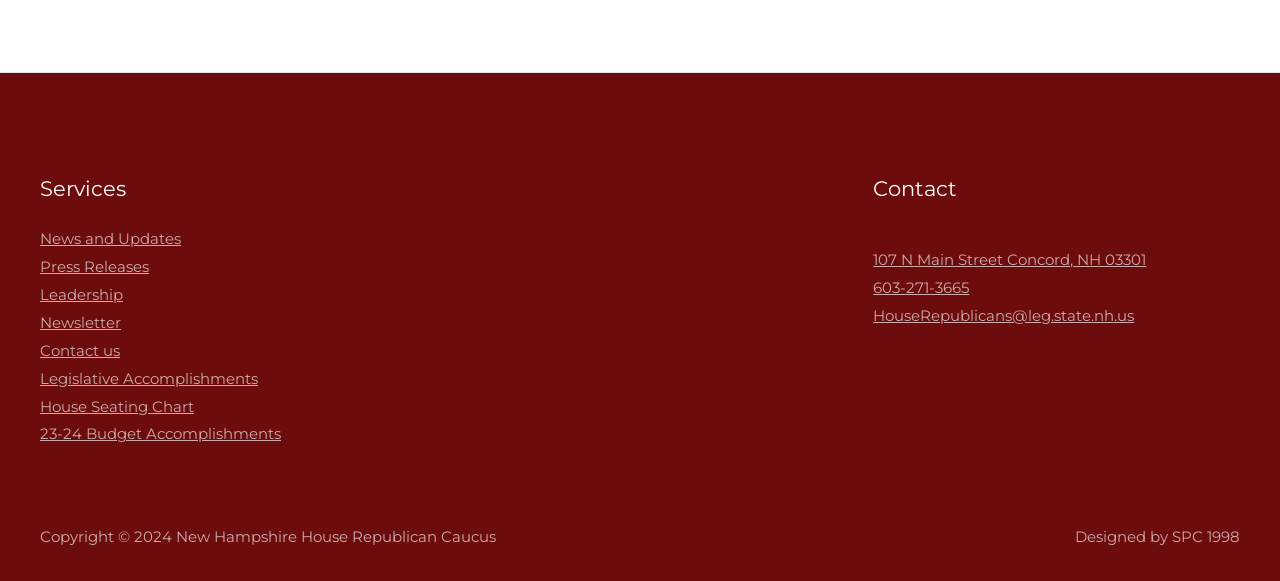What is the address of the New Hampshire House Republican Caucus?
Based on the image, answer the question in a detailed manner.

The address of the New Hampshire House Republican Caucus is mentioned in the 'Contact' section of the footer, which is '107 N Main Street Concord, NH 03301'. This address is likely the physical location of the caucus.